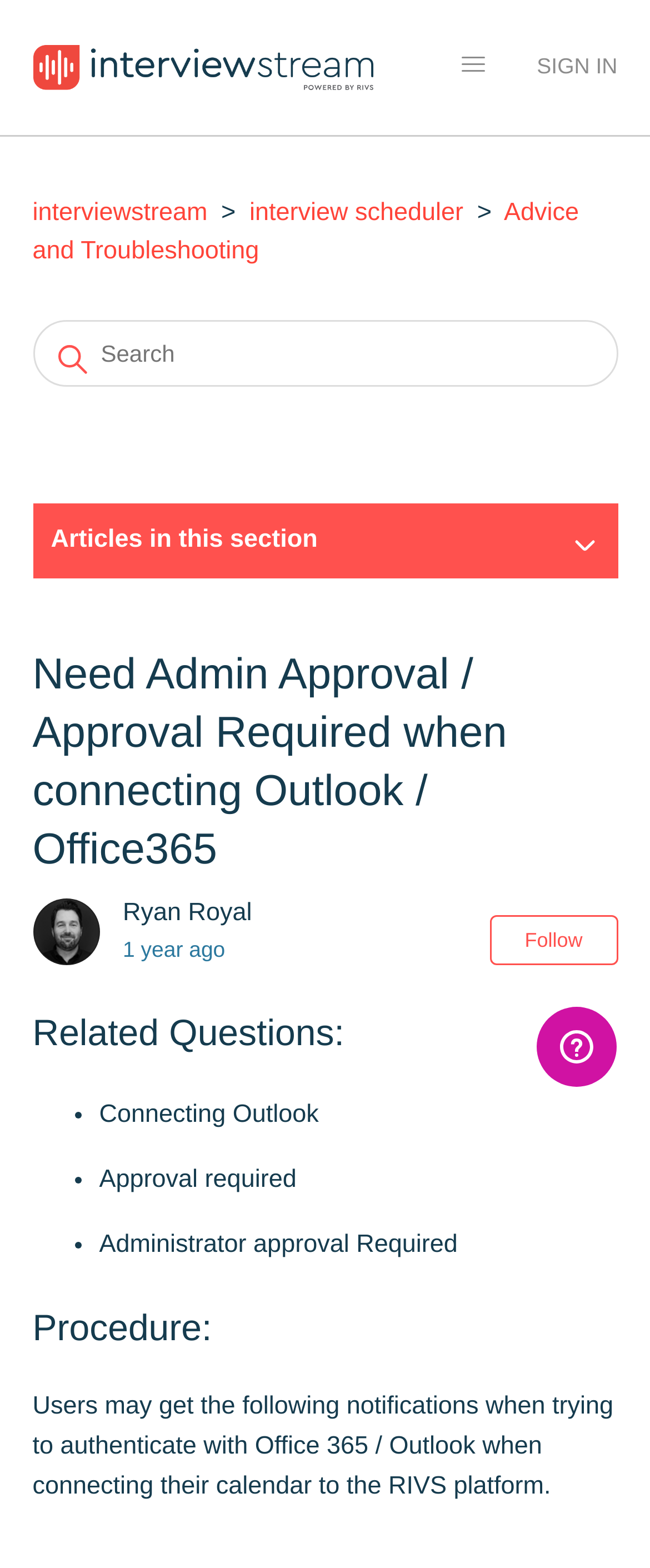Carefully observe the image and respond to the question with a detailed answer:
What is the date of publication of this article?

The date of publication can be found in the article section, where it is written '2023-03-01 17:02' which indicates the date and time of publication.